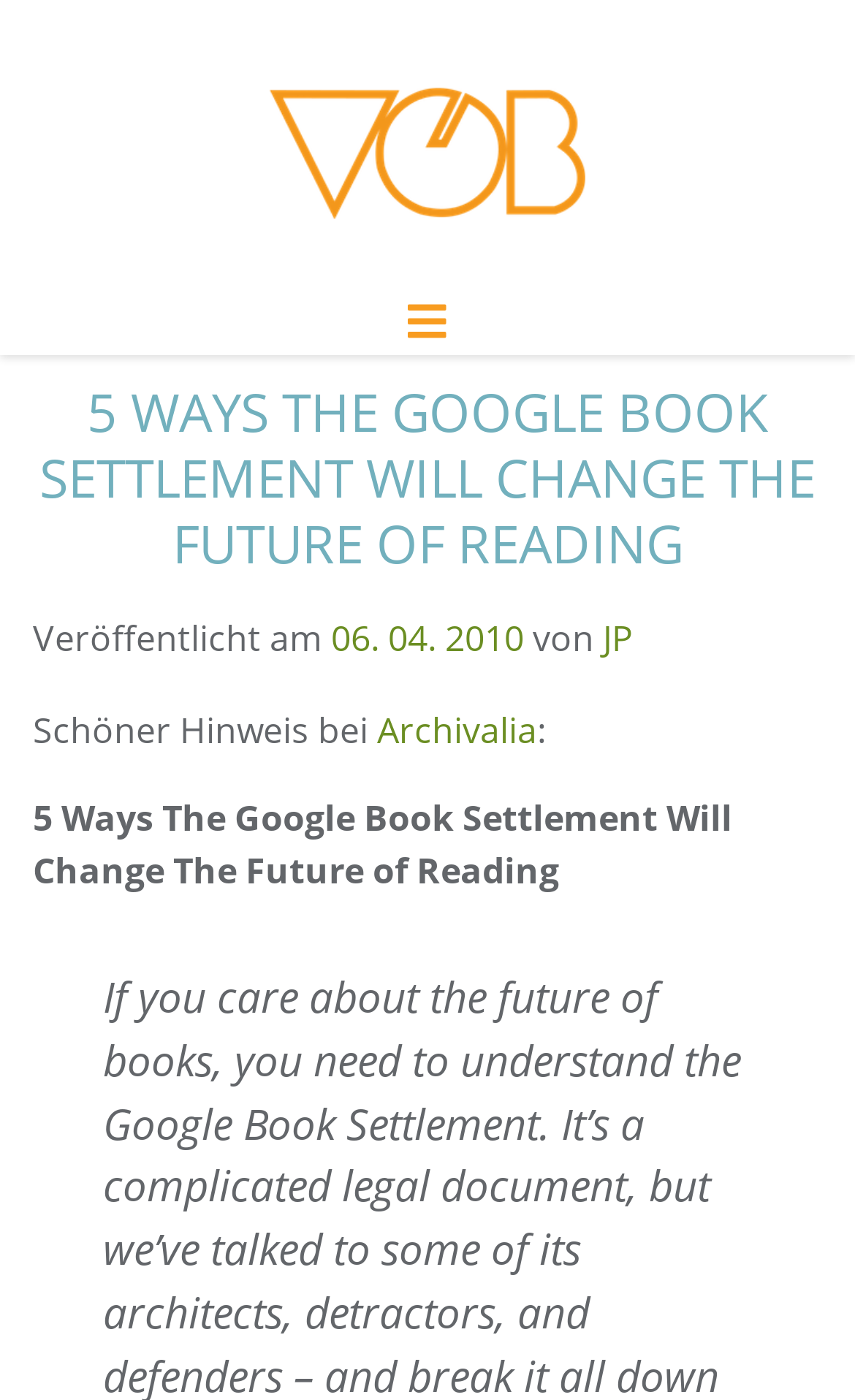Respond with a single word or phrase for the following question: 
What is the logo of the website?

VÖB